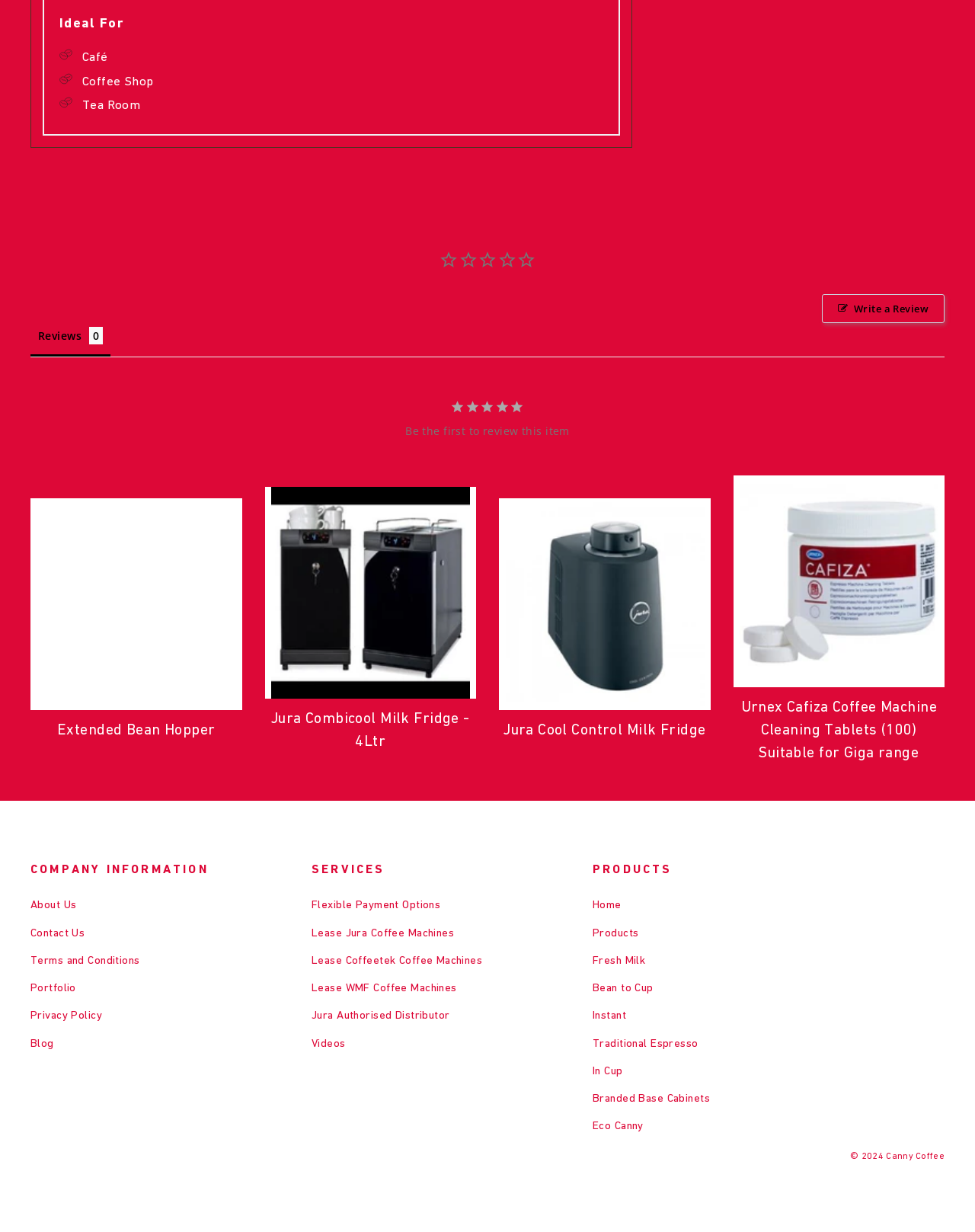Specify the bounding box coordinates of the area to click in order to execute this command: 'Go to About Us page'. The coordinates should consist of four float numbers ranging from 0 to 1, and should be formatted as [left, top, right, bottom].

[0.031, 0.724, 0.296, 0.744]